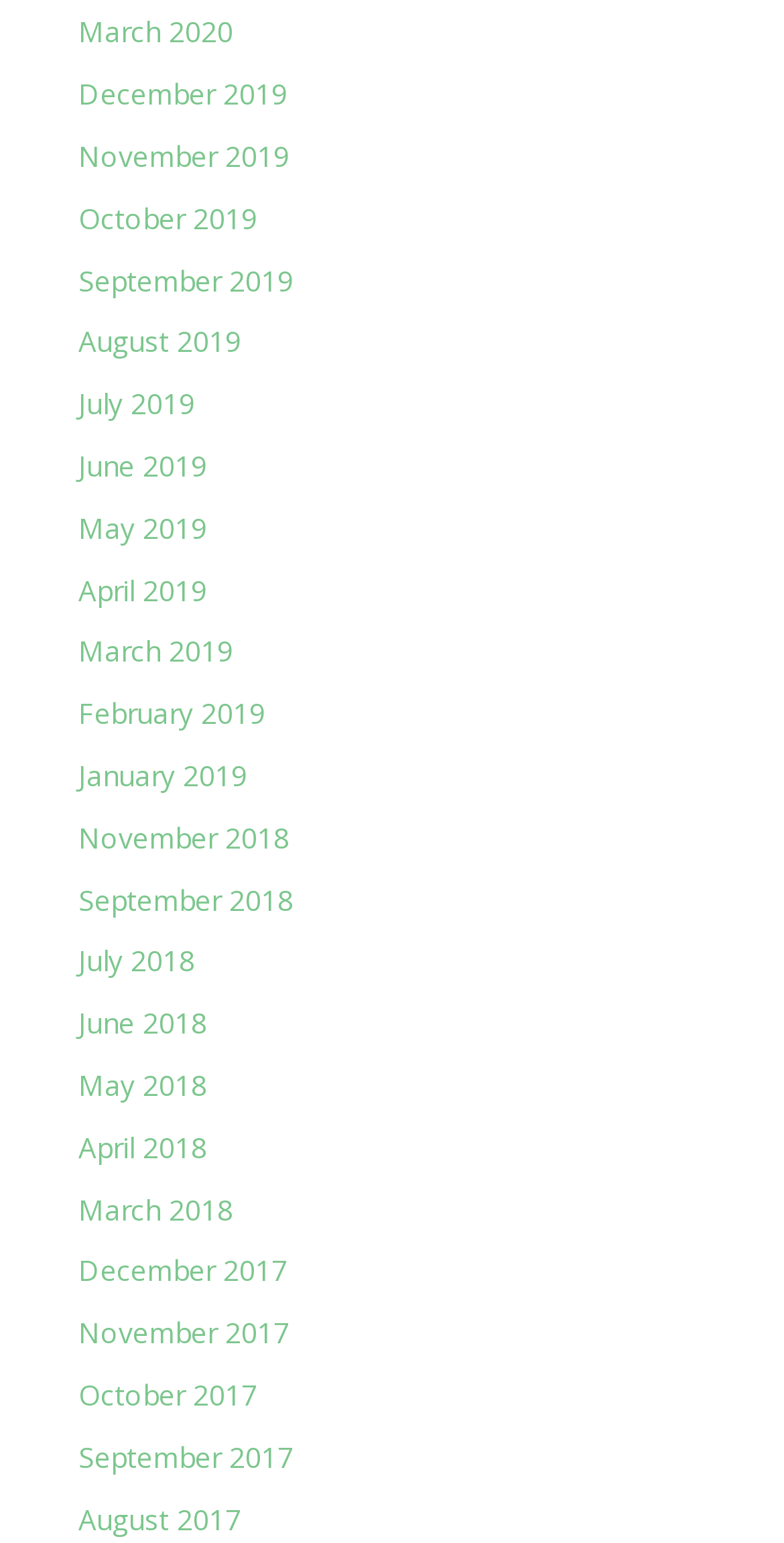How many months are listed on the webpage?
Please provide a detailed and thorough answer to the question.

I counted the number of link elements on the webpage, each representing a month, and found 24 links with month names and years.